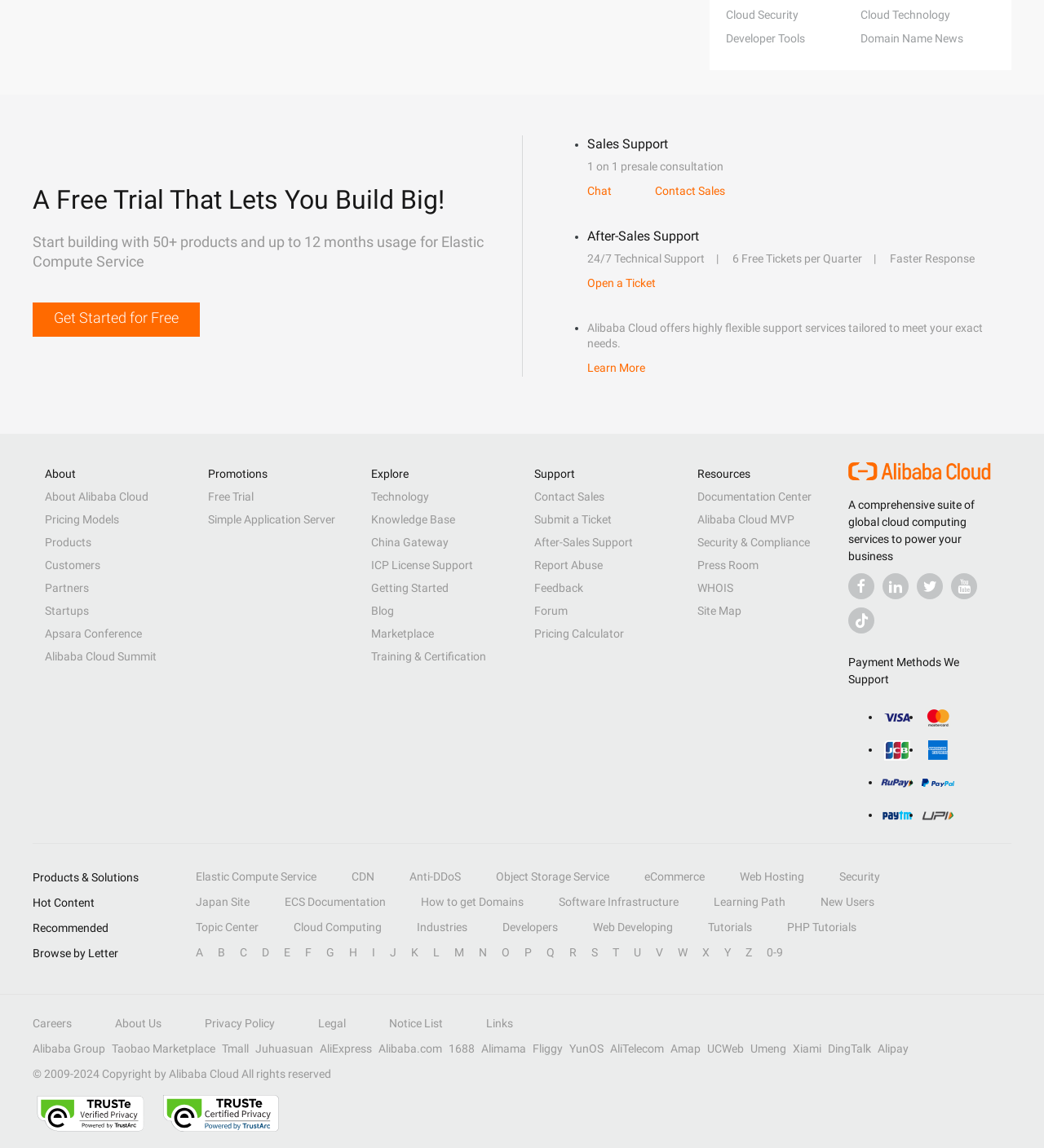Respond to the question below with a single word or phrase:
What is the payment method supported by Alibaba Cloud?

rupay, upi, etc.